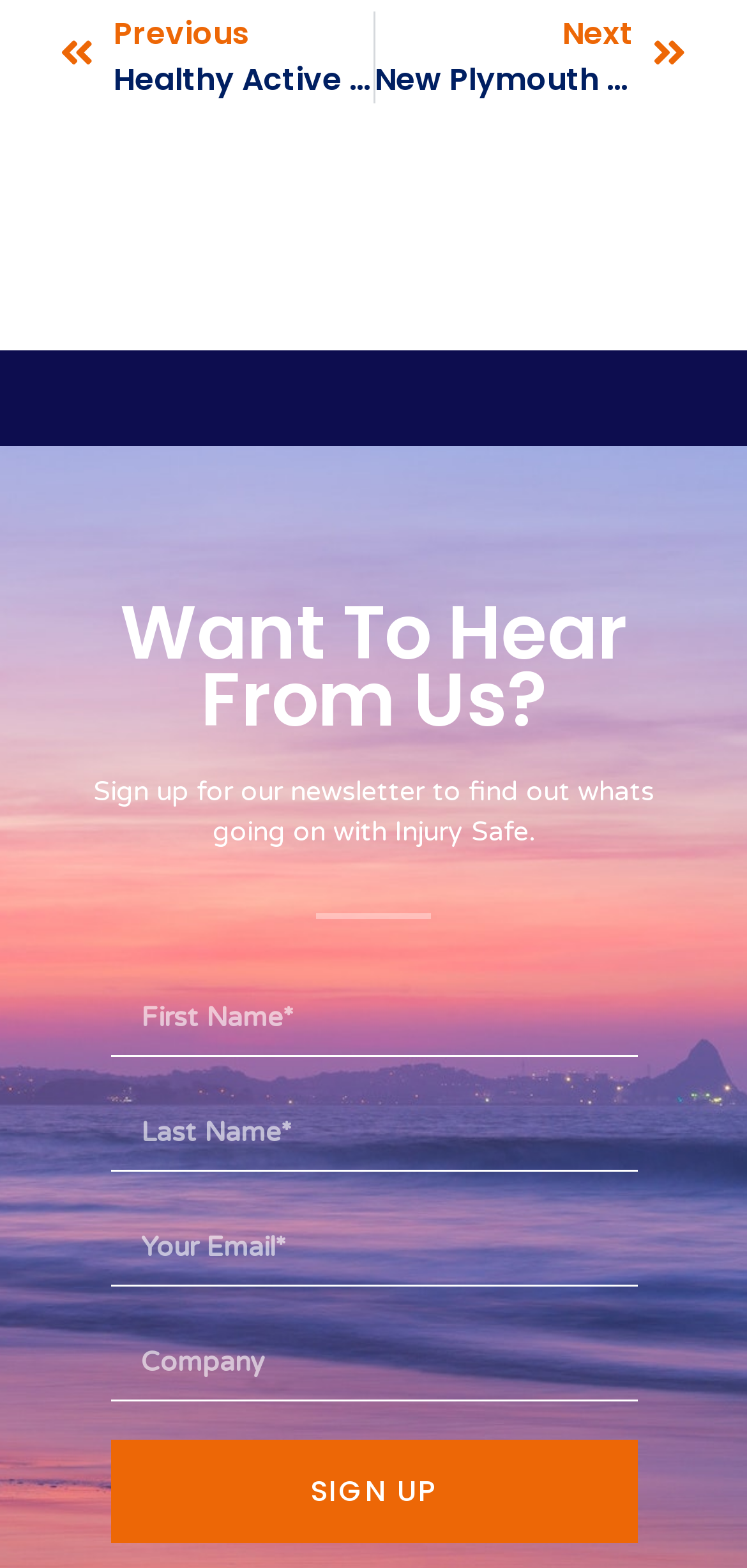Given the following UI element description: "parent_node: Company name="form_fields[company]" placeholder="Company"", find the bounding box coordinates in the webpage screenshot.

[0.147, 0.845, 0.853, 0.894]